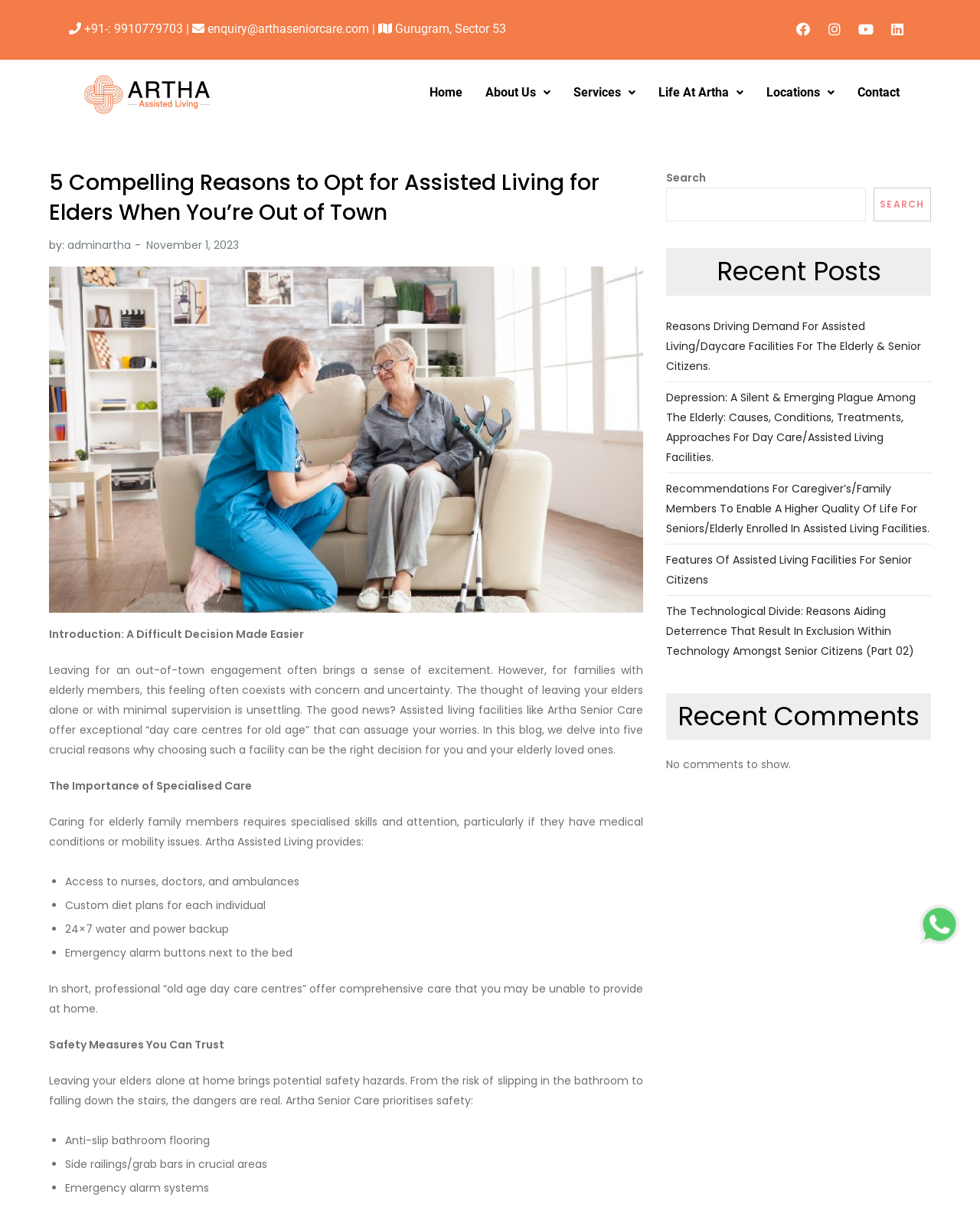Provide an in-depth description of the elements and layout of the webpage.

This webpage is about Artha Senior Care, a facility that provides assisted living for elderly individuals. At the top of the page, there is a header section with the website's logo, navigation menu, and social media links. The logo is located on the left, followed by links to Home, About Us, Services, Life At Artha, Locations, and Contact. The social media links, including Facebook, Instagram, Youtube, and Linkedin, are positioned on the right side of the header.

Below the header, there is a main content section with a heading that reads "5 Compelling Reasons to Opt for Assisted Living for Elders When You’re Out of Town." The article is divided into several sections, each discussing a different aspect of assisted living facilities. The first section introduces the concept of assisted living and its benefits for elderly individuals. The subsequent sections highlight the importance of specialized care, safety measures, and other features that Artha Senior Care provides.

On the right side of the page, there is a complementary section with a search bar, recent posts, and recent comments. The search bar allows users to search for specific topics or keywords. The recent posts section lists five article titles related to assisted living and elderly care. The recent comments section indicates that there are no comments to show.

At the bottom of the page, there is a small section with a link and an image, but the purpose of this section is not clear. Overall, the webpage is well-organized and easy to navigate, with a clear focus on promoting Artha Senior Care's assisted living facilities and services.